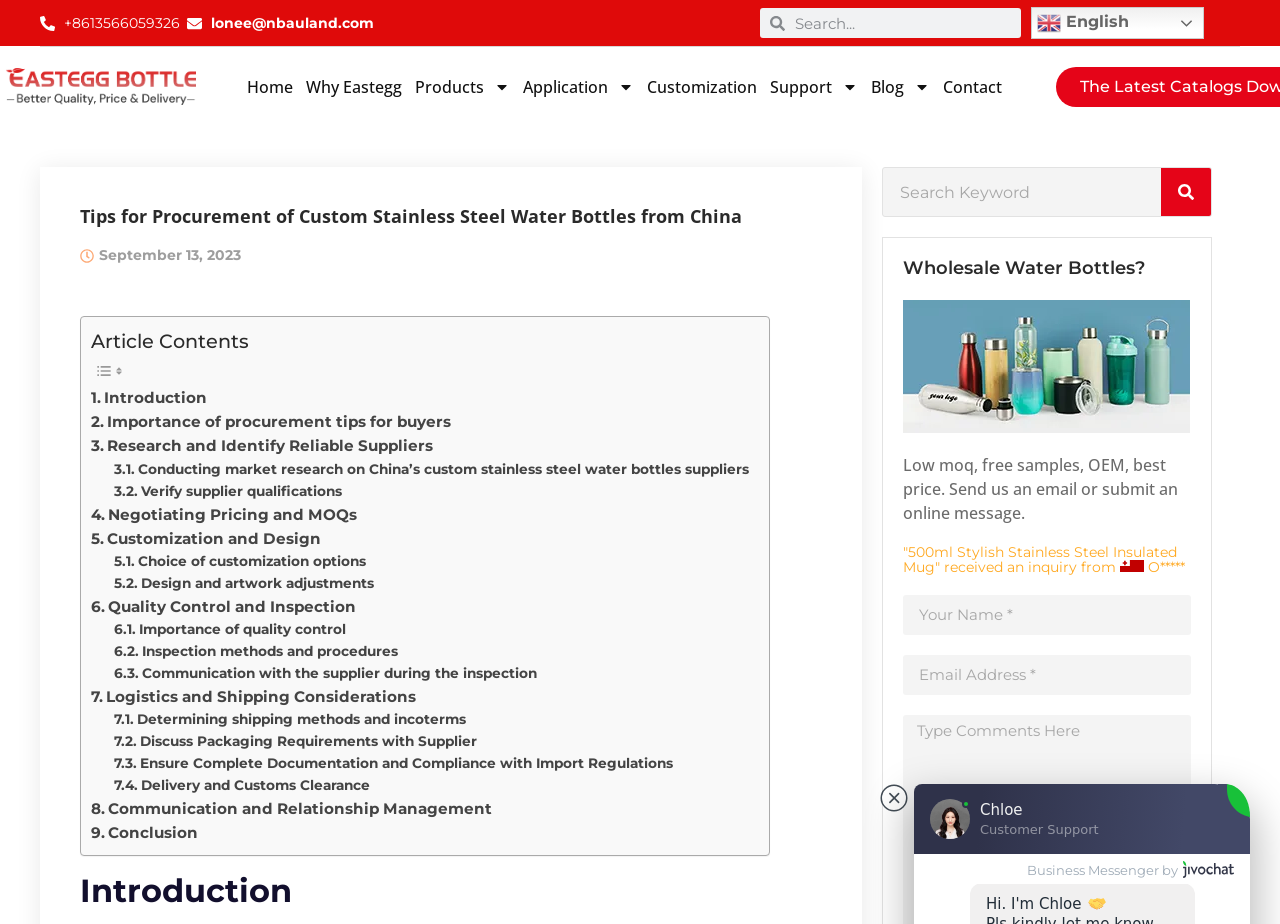Provide the bounding box coordinates for the area that should be clicked to complete the instruction: "Search for something".

[0.594, 0.009, 0.798, 0.041]